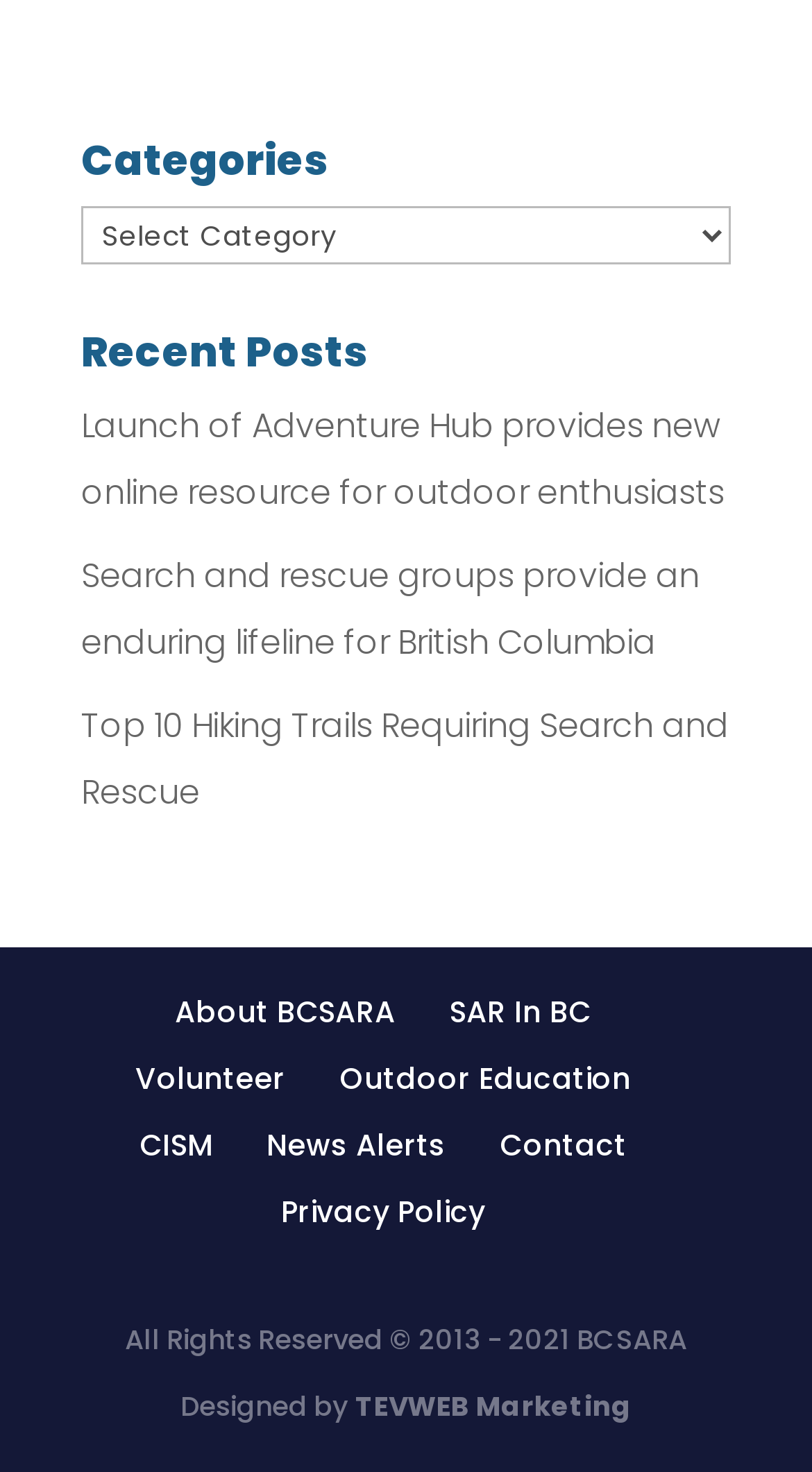Please find and report the bounding box coordinates of the element to click in order to perform the following action: "Visit the about page". The coordinates should be expressed as four float numbers between 0 and 1, in the format [left, top, right, bottom].

[0.215, 0.673, 0.487, 0.701]